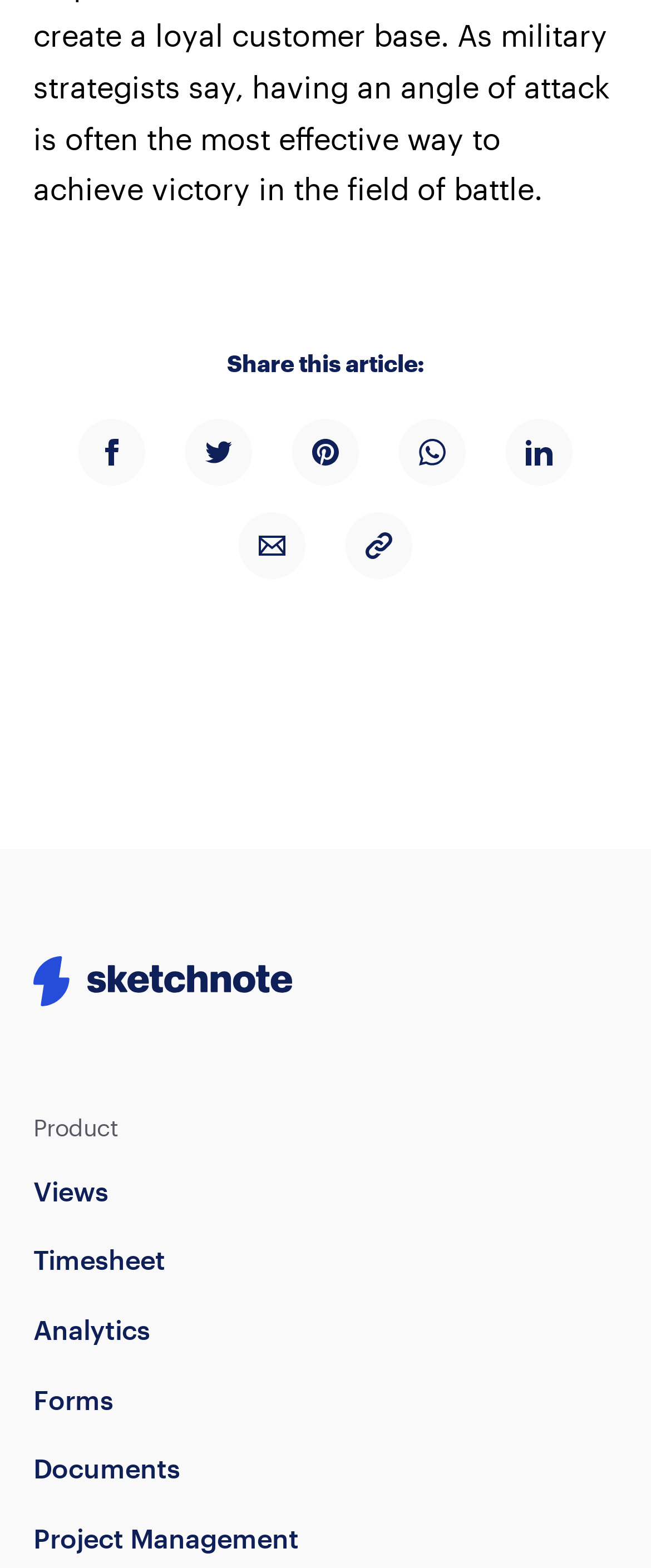Locate the bounding box coordinates of the clickable region to complete the following instruction: "Open Project Management."

[0.051, 0.97, 0.459, 0.991]